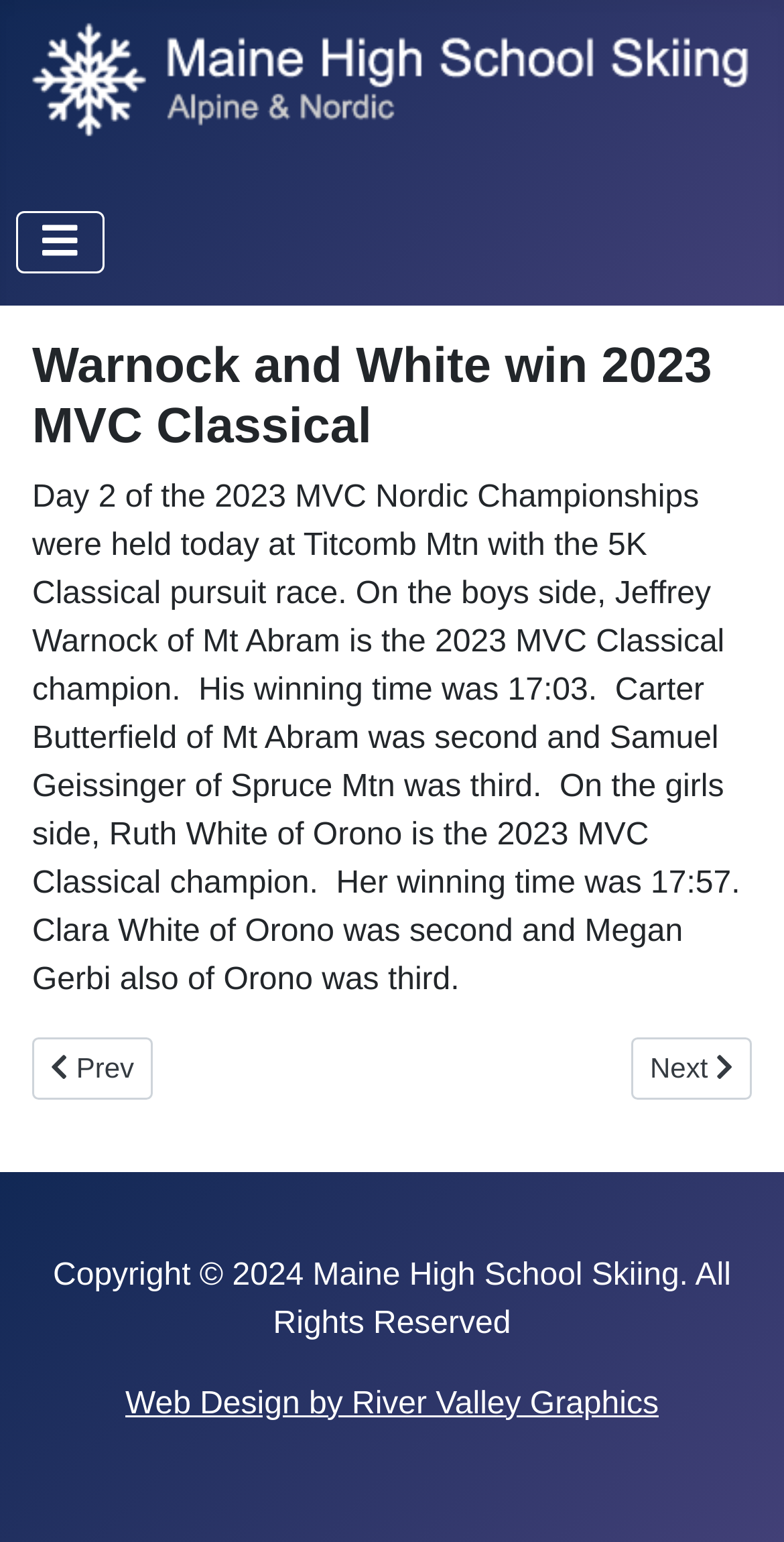Consider the image and give a detailed and elaborate answer to the question: 
Who won the 2023 MVC Classical championship?

According to the article on the webpage, Jeffrey Warnock of Mt Abram won the 2023 MVC Classical championship on the boys' side, and Ruth White of Orono won the championship on the girls' side.